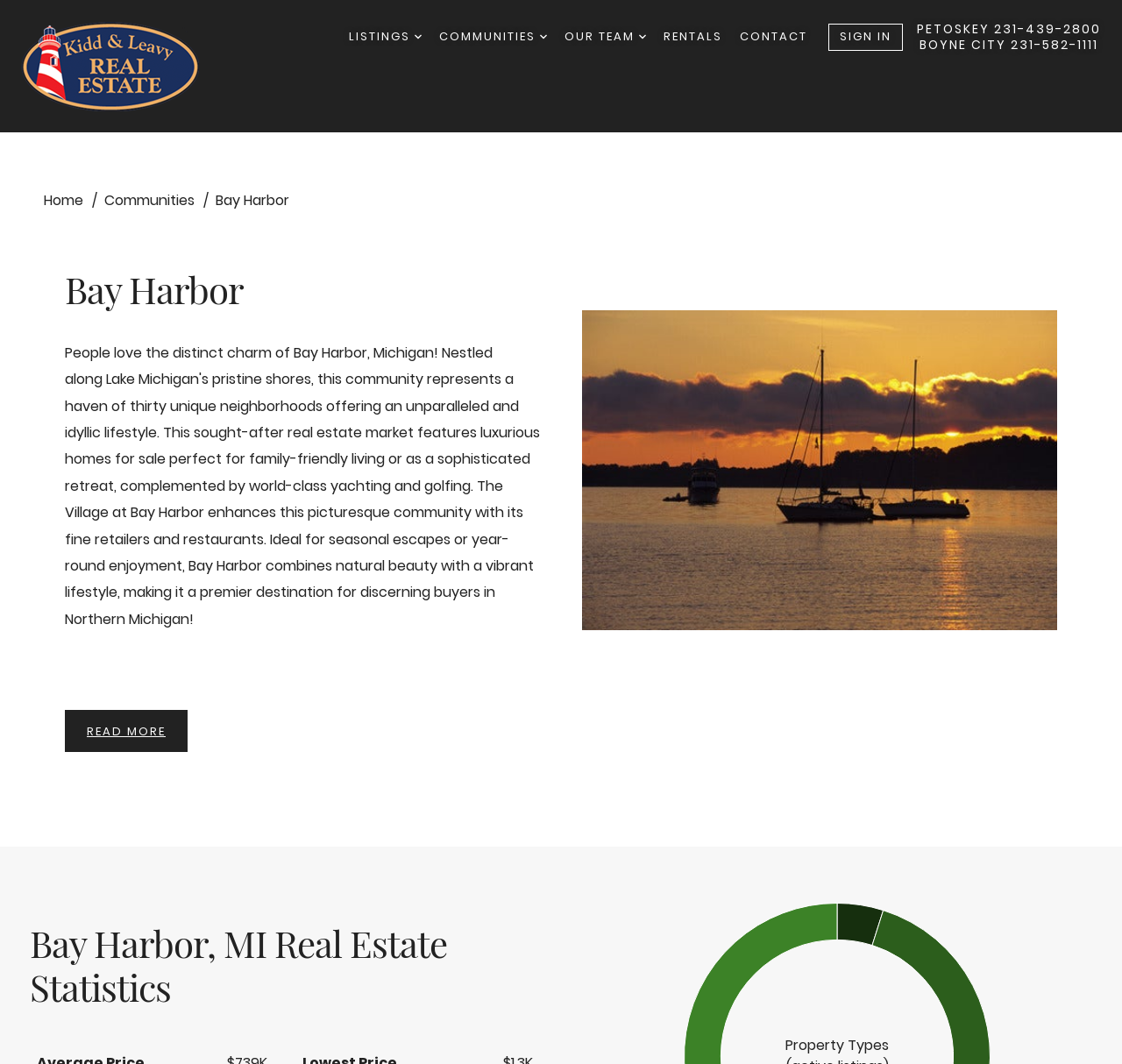Please identify the bounding box coordinates of the element on the webpage that should be clicked to follow this instruction: "Go to homepage". The bounding box coordinates should be given as four float numbers between 0 and 1, formatted as [left, top, right, bottom].

[0.019, 0.02, 0.311, 0.105]